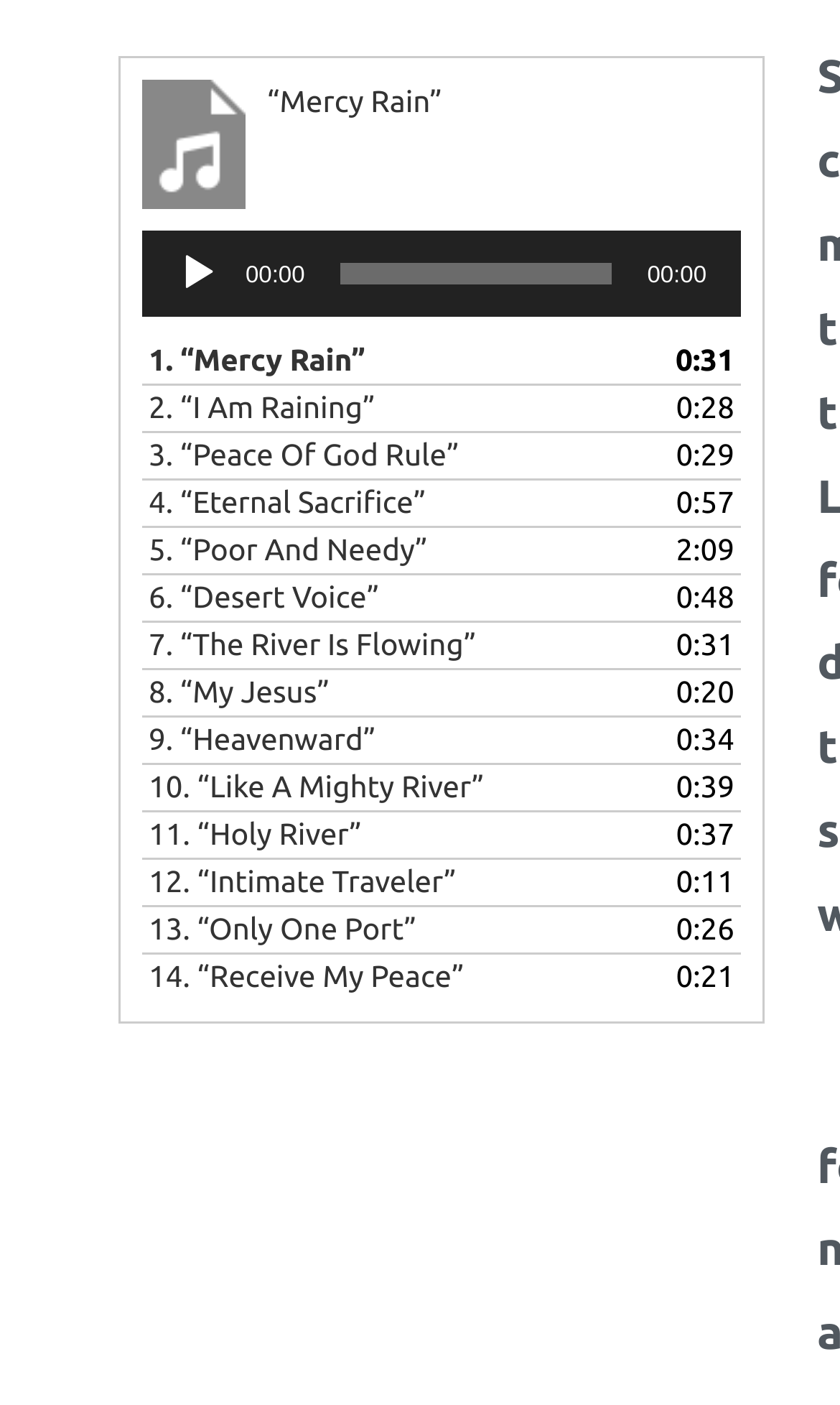Identify the bounding box coordinates of the clickable region necessary to fulfill the following instruction: "Click on the first song 'Mercy Rain'". The bounding box coordinates should be four float numbers between 0 and 1, i.e., [left, top, right, bottom].

[0.177, 0.241, 0.772, 0.273]